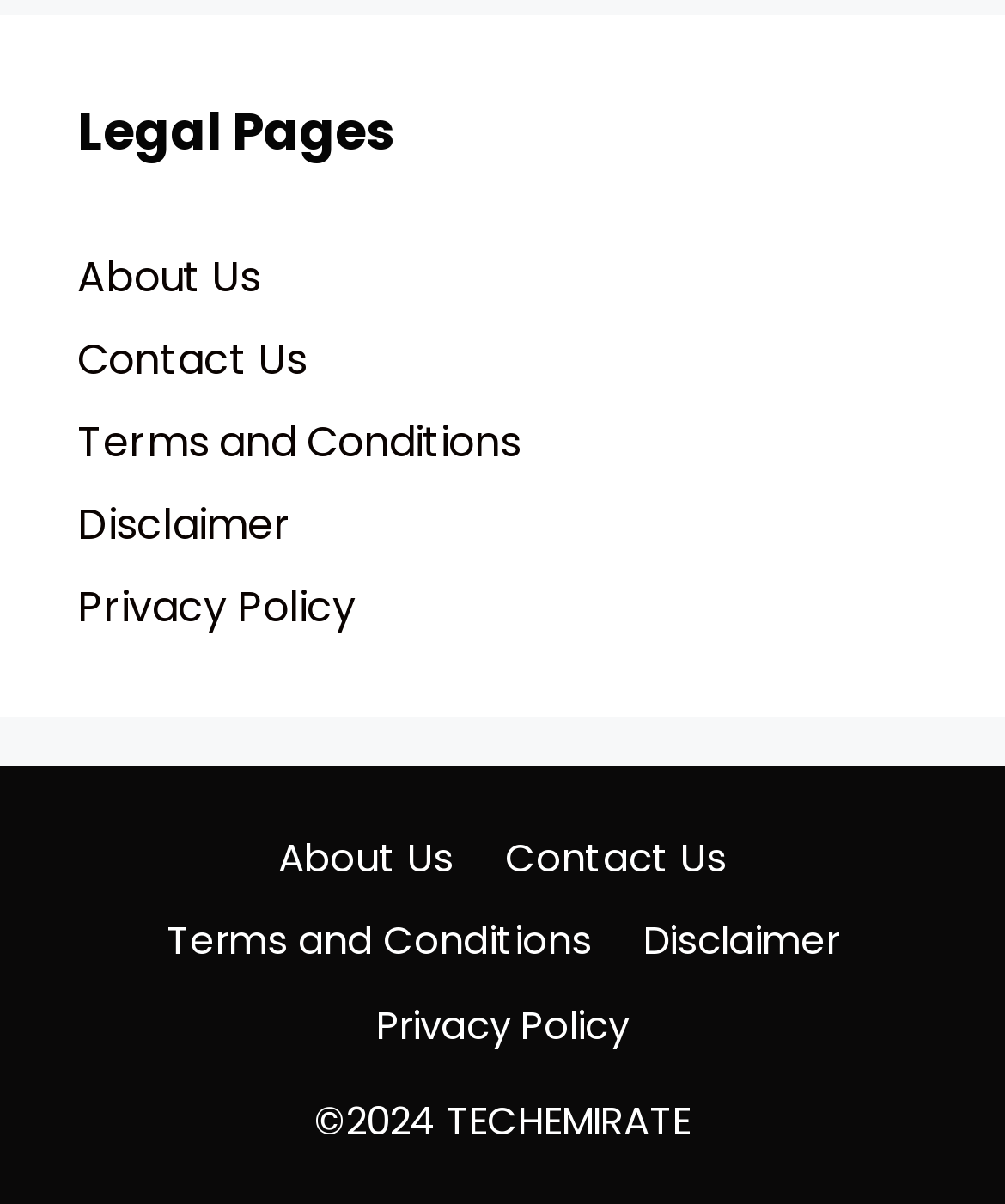Locate the bounding box coordinates of the element that needs to be clicked to carry out the instruction: "read Disclaimer". The coordinates should be given as four float numbers ranging from 0 to 1, i.e., [left, top, right, bottom].

[0.077, 0.41, 0.29, 0.46]